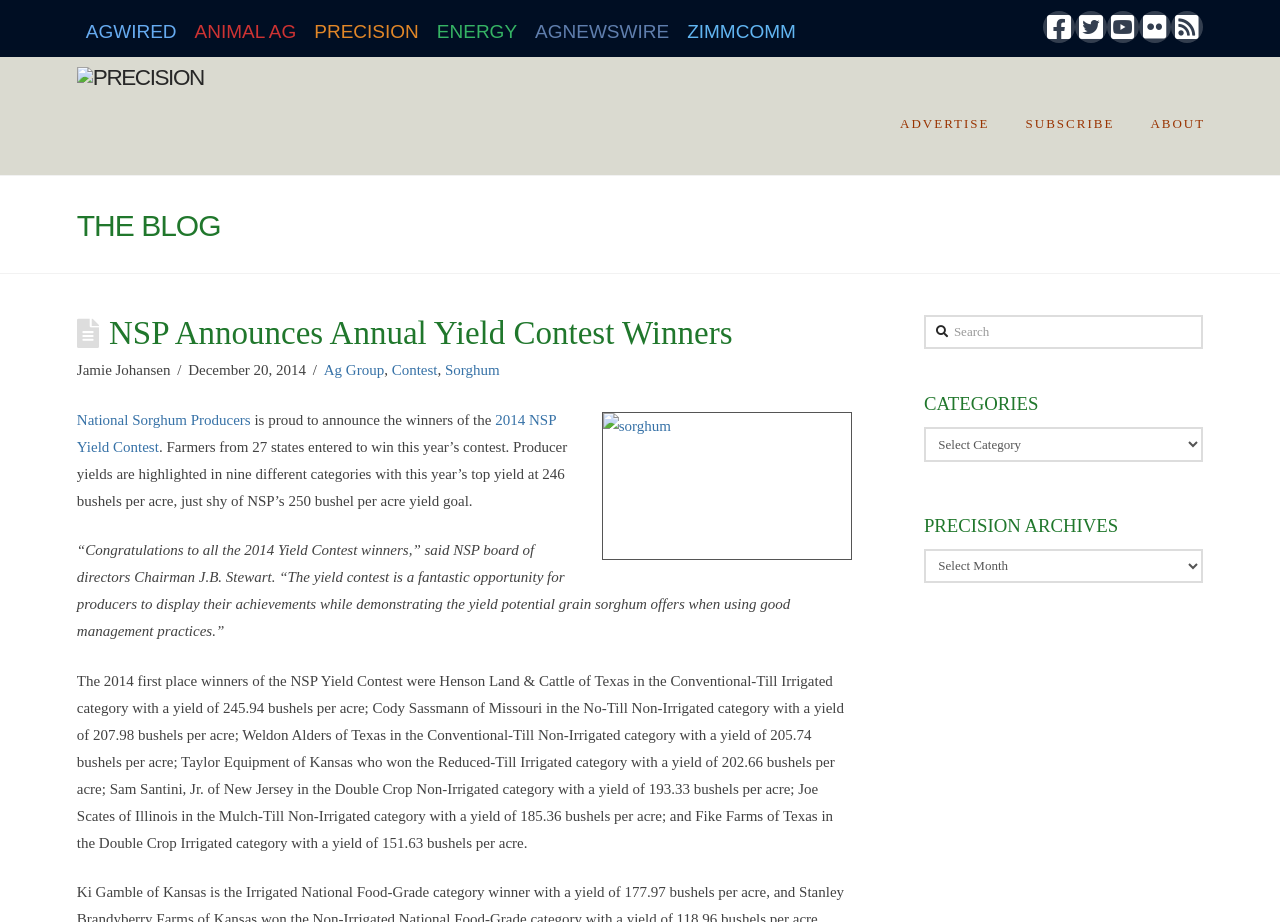What is the category of the winner Henson Land & Cattle?
Please look at the screenshot and answer using one word or phrase.

Conventional-Till Irrigated